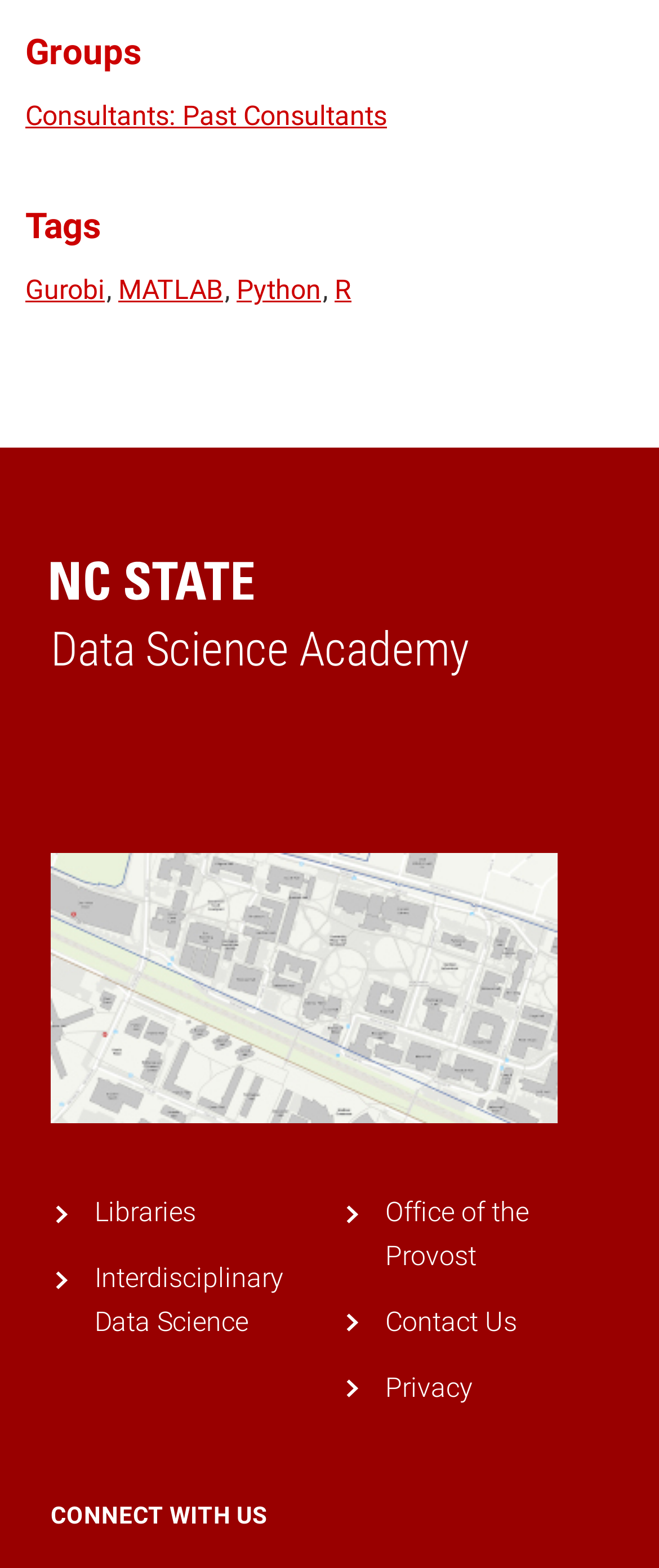From the image, can you give a detailed response to the question below:
How many tags are listed?

There are four tags listed, which are 'Gurobi', 'MATLAB', 'Python', and 'R', all of which are link elements located below the 'Tags' heading.